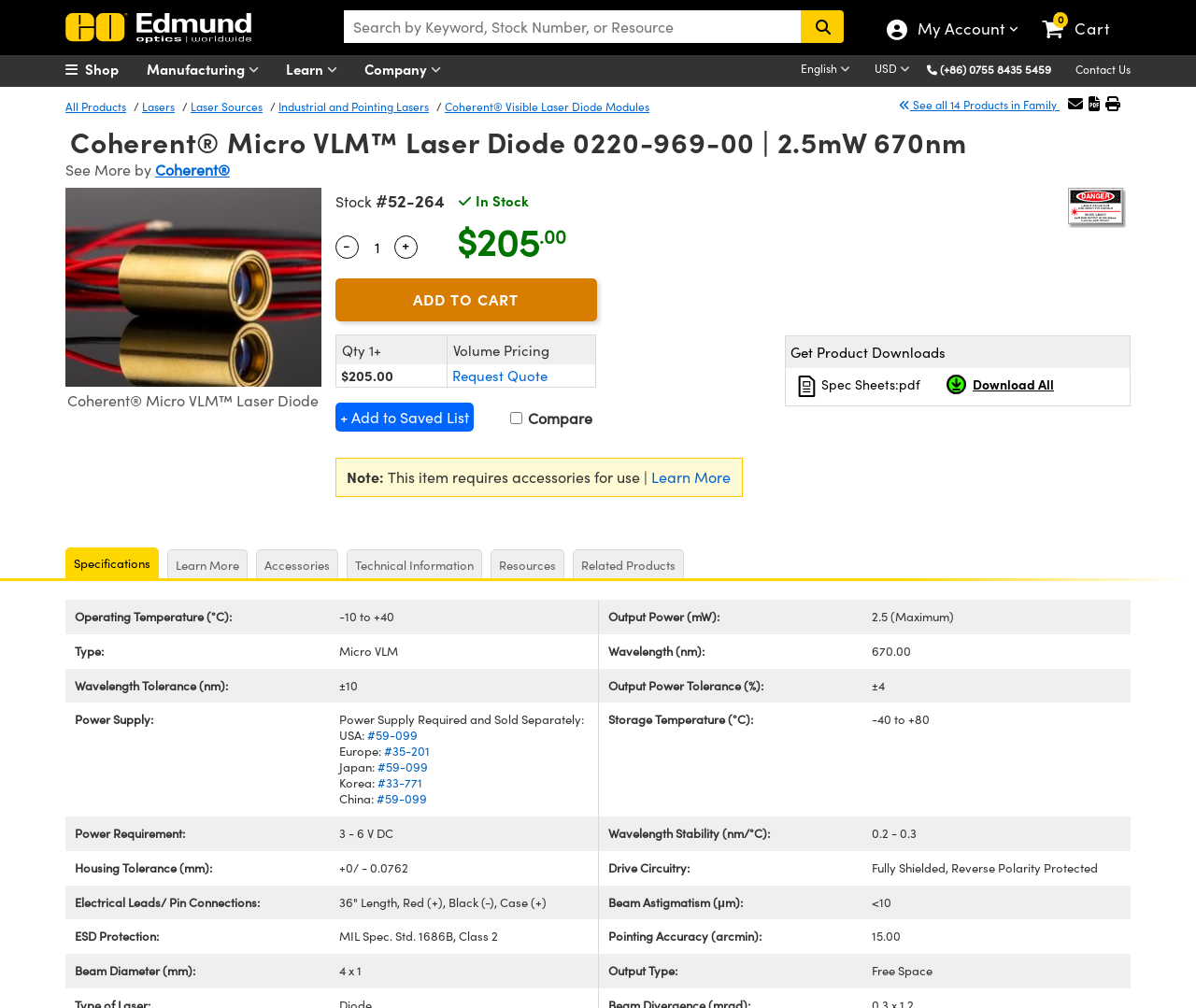Give the bounding box coordinates for this UI element: "Specifications". The coordinates should be four float numbers between 0 and 1, arranged as [left, top, right, bottom].

[0.055, 0.543, 0.133, 0.573]